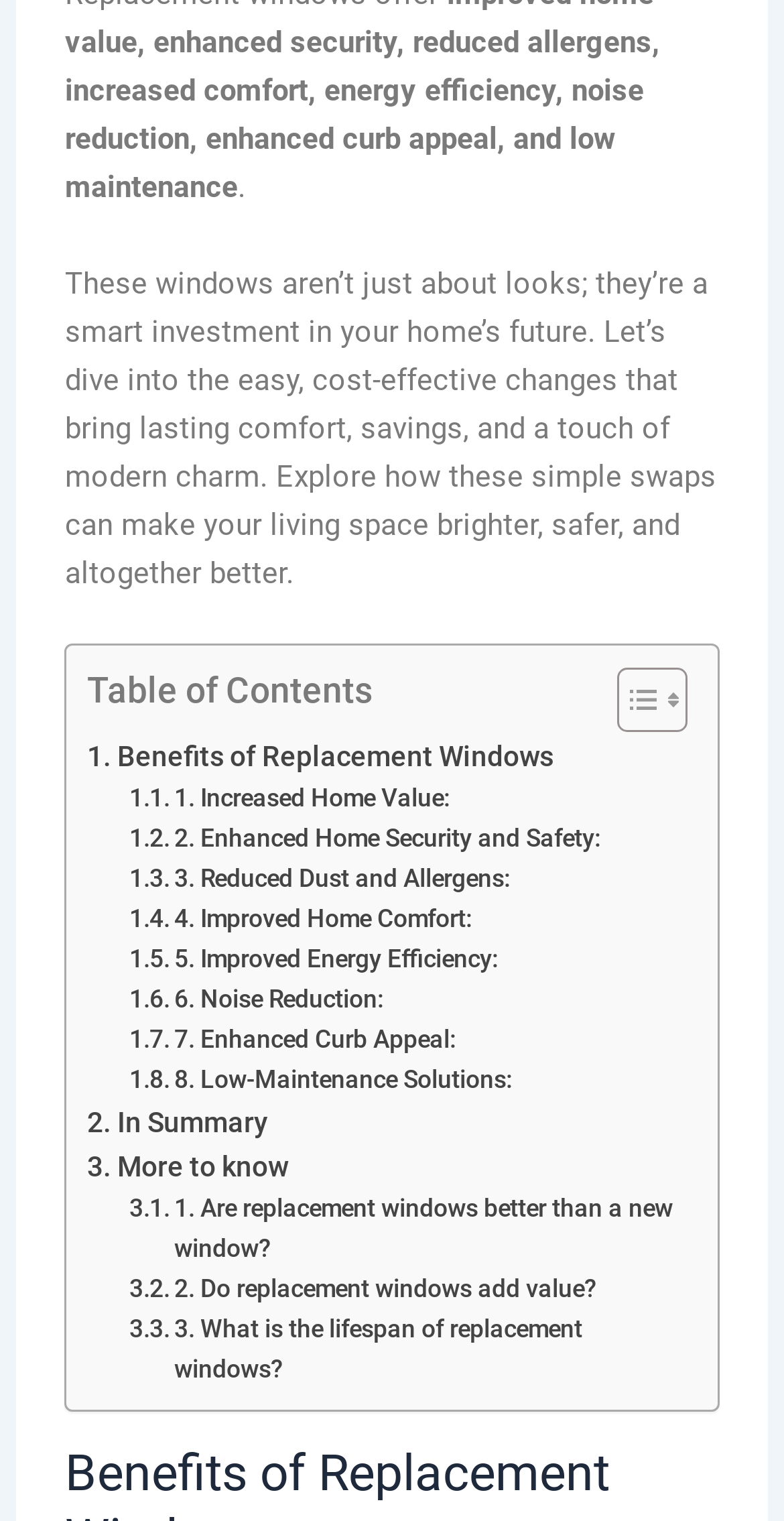How many benefits of replacement windows are listed?
Please use the image to provide a one-word or short phrase answer.

8